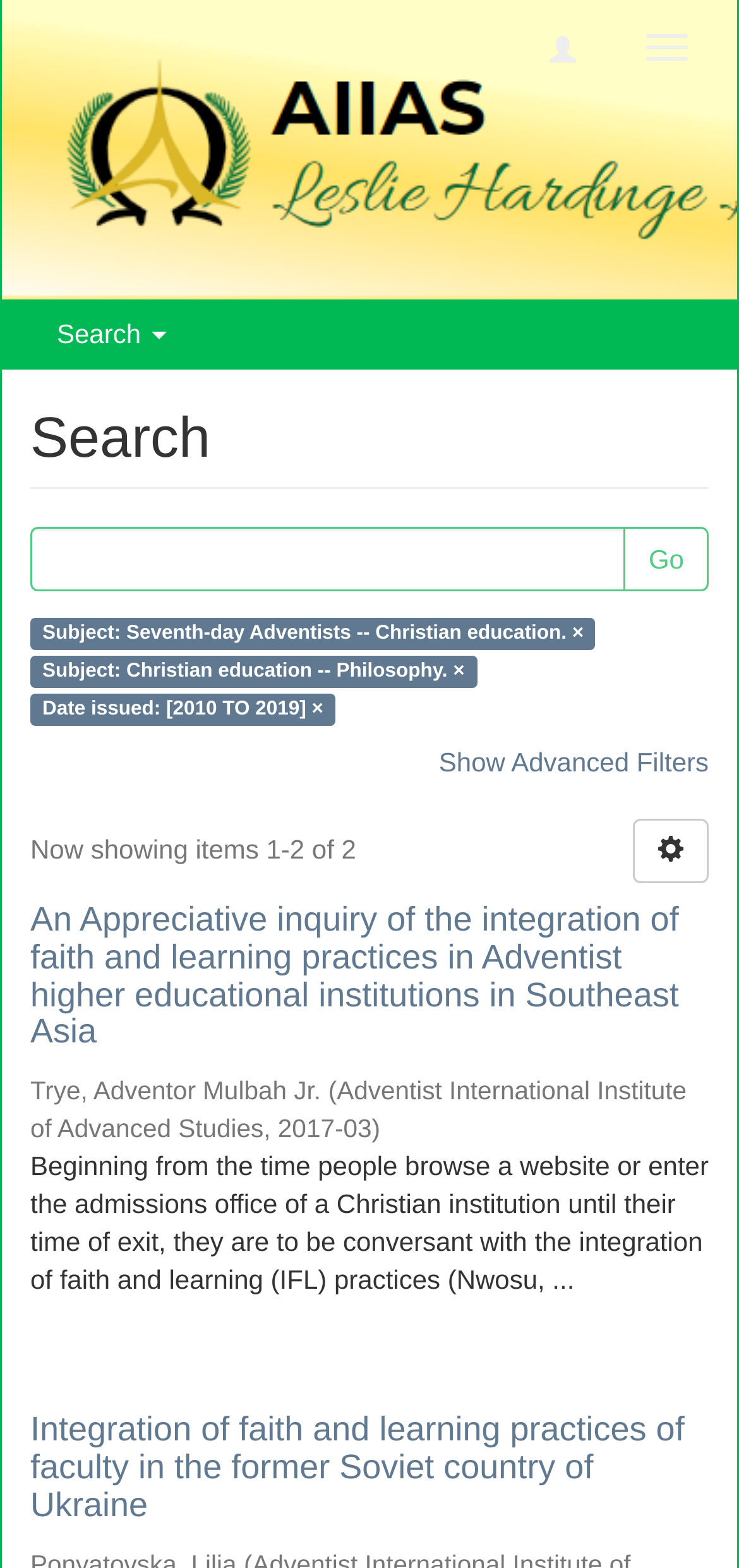What is the purpose of the 'Go' button?
Please ensure your answer is as detailed and informative as possible.

I looked at the search input field and the 'Go' button next to it. The 'Go' button is likely used to execute the search query entered in the input field.